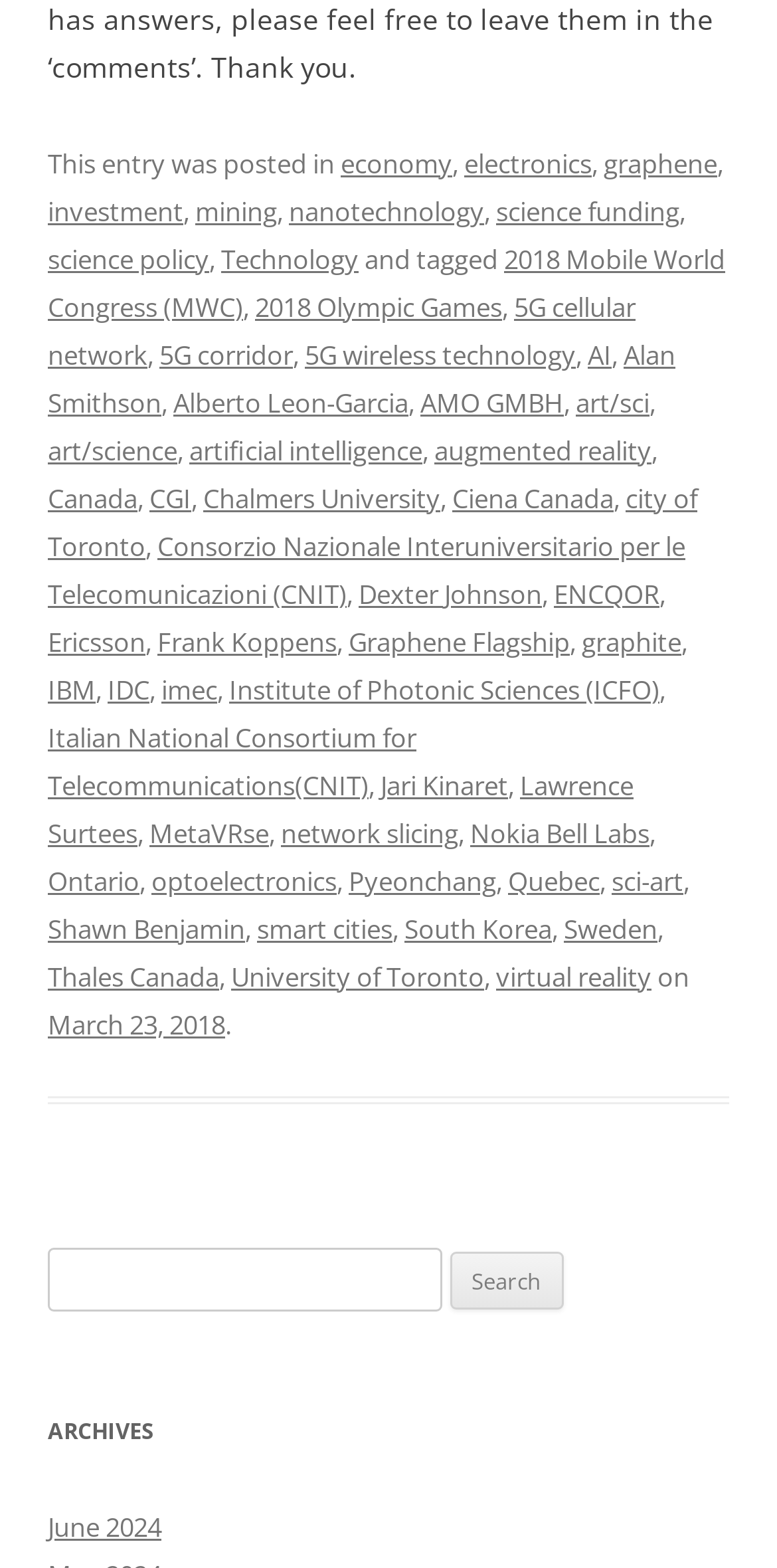Please find the bounding box coordinates of the element that you should click to achieve the following instruction: "Access the university website". The coordinates should be presented as four float numbers between 0 and 1: [left, top, right, bottom].

None